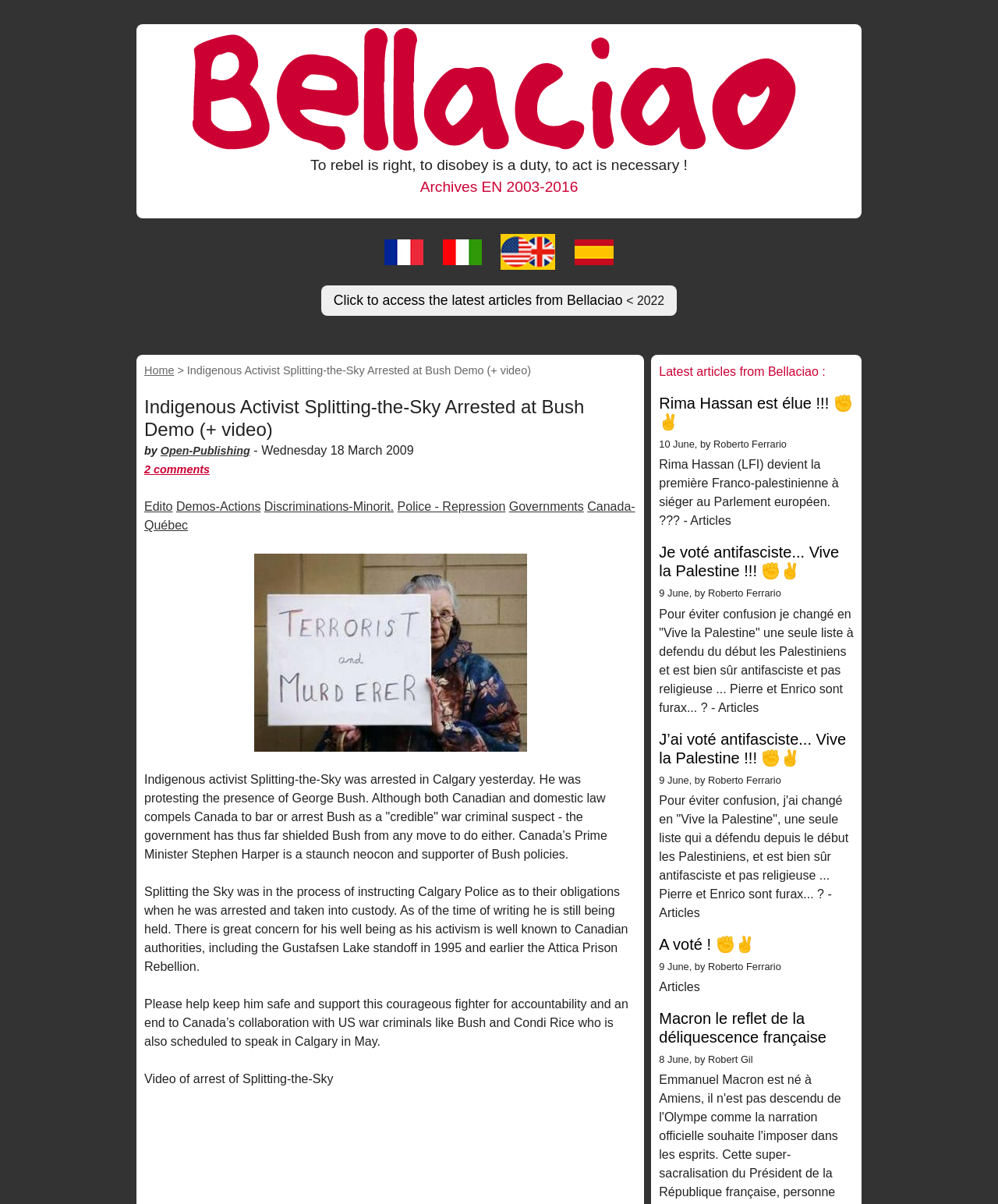Generate a thorough caption that explains the contents of the webpage.

This webpage appears to be an archived article from Bellaciao, a news website. At the top of the page, there is a heading that reads "To rebel is right, to disobey is a duty, to act is necessary!" followed by another heading that says "Archives EN 2003-2016". Below these headings, there are several links to different language versions of the website, including French, Italian, English, and Spanish.

The main content of the page is an article titled "Indigenous Activist Splitting-the-Sky Arrested at Bush Demo (+ video)". The article is divided into several paragraphs, with the first paragraph describing the arrest of Splitting-the-Sky, an indigenous activist, in Calgary while protesting the presence of George Bush. The article goes on to explain that although Canadian and domestic law compels Canada to bar or arrest Bush as a "credible" war criminal suspect, the government has shielded Bush from any move to do either.

The article also mentions that Splitting-the-Sky was in the process of instructing Calgary Police on their obligations when he was arrested and taken into custody. There is a concern for his well-being, given his activism is well-known to Canadian authorities. The article concludes by asking readers to help keep him safe and support his courageous fight for accountability and an end to Canada's collaboration with US war criminals like Bush and Condi Rice.

To the right of the article, there is a section with links to the latest articles from Bellaciao, including titles such as "Rima Hassan est élue!!!", "Je voté antifasciste... Vive la Palestine!!!", and "Macron le reflet de la déliquescence française". Each of these links has a corresponding heading and a brief description of the article.

At the bottom of the page, there is a figure, which appears to be a video of the arrest of Splitting-the-Sky.